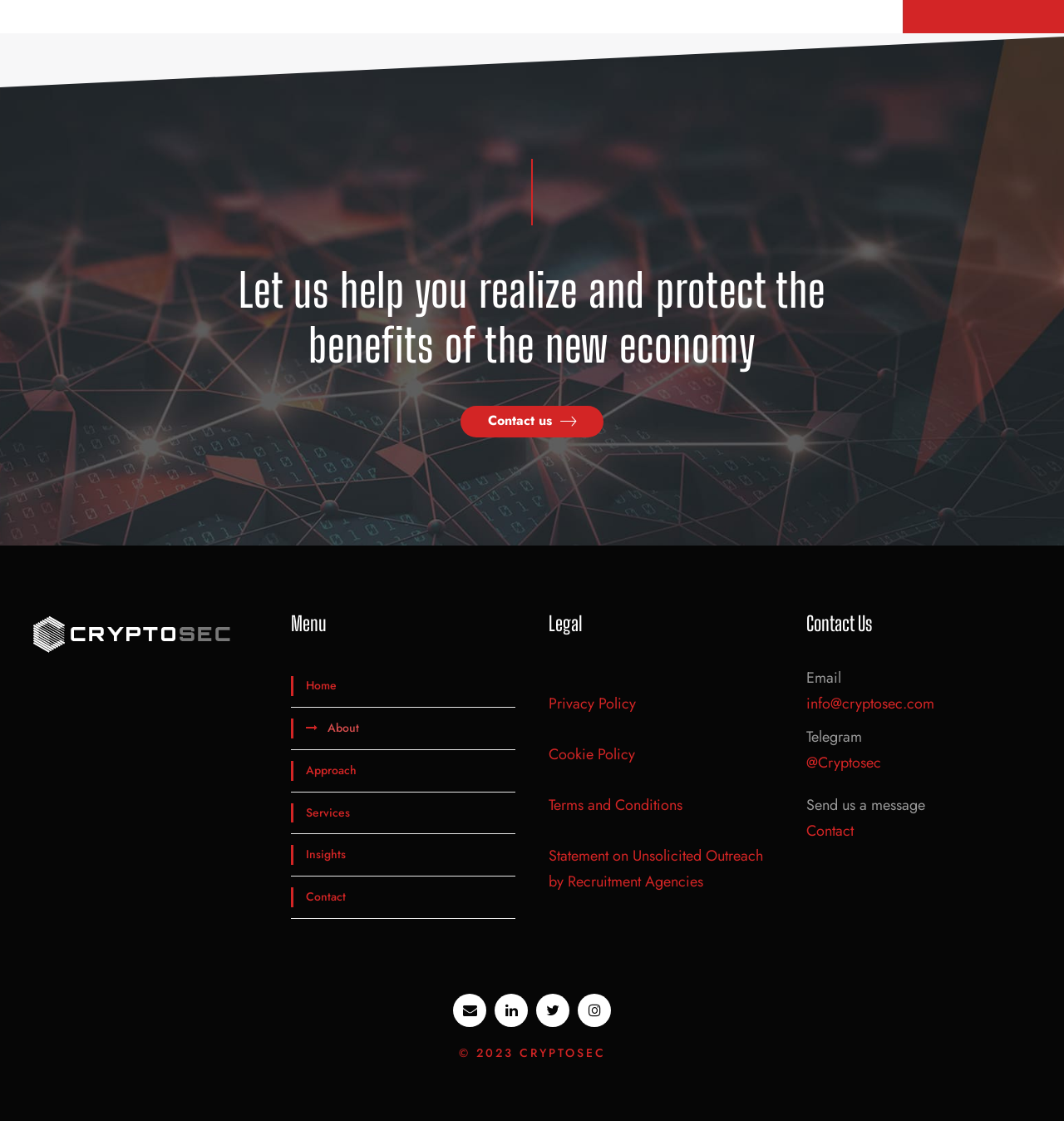Determine the bounding box coordinates for the area you should click to complete the following instruction: "Go to Home".

[0.273, 0.603, 0.316, 0.621]